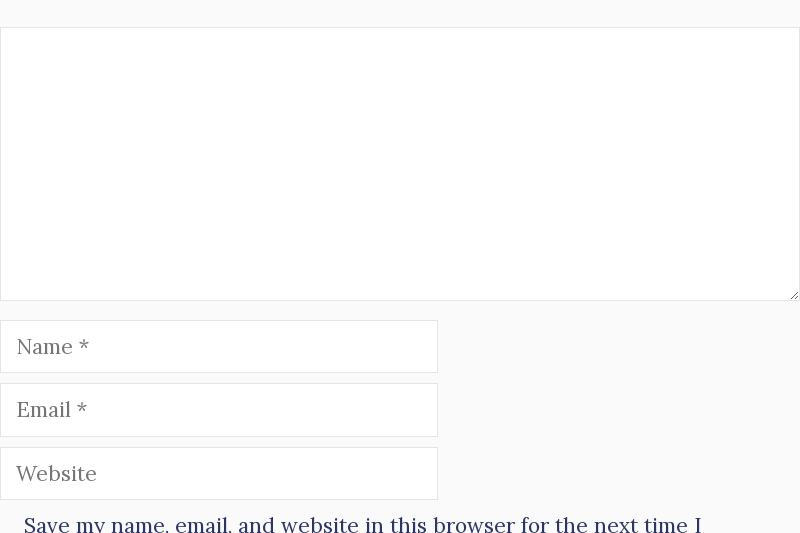What is the topic of discussion on this webpage?
Please provide a comprehensive answer based on the contents of the image.

The webpage is related to the television show 'The Conners', and the comment section is inviting users to share their thoughts and discuss recent developments surrounding the show, including rumors about its potential continuation beyond the sixth season.